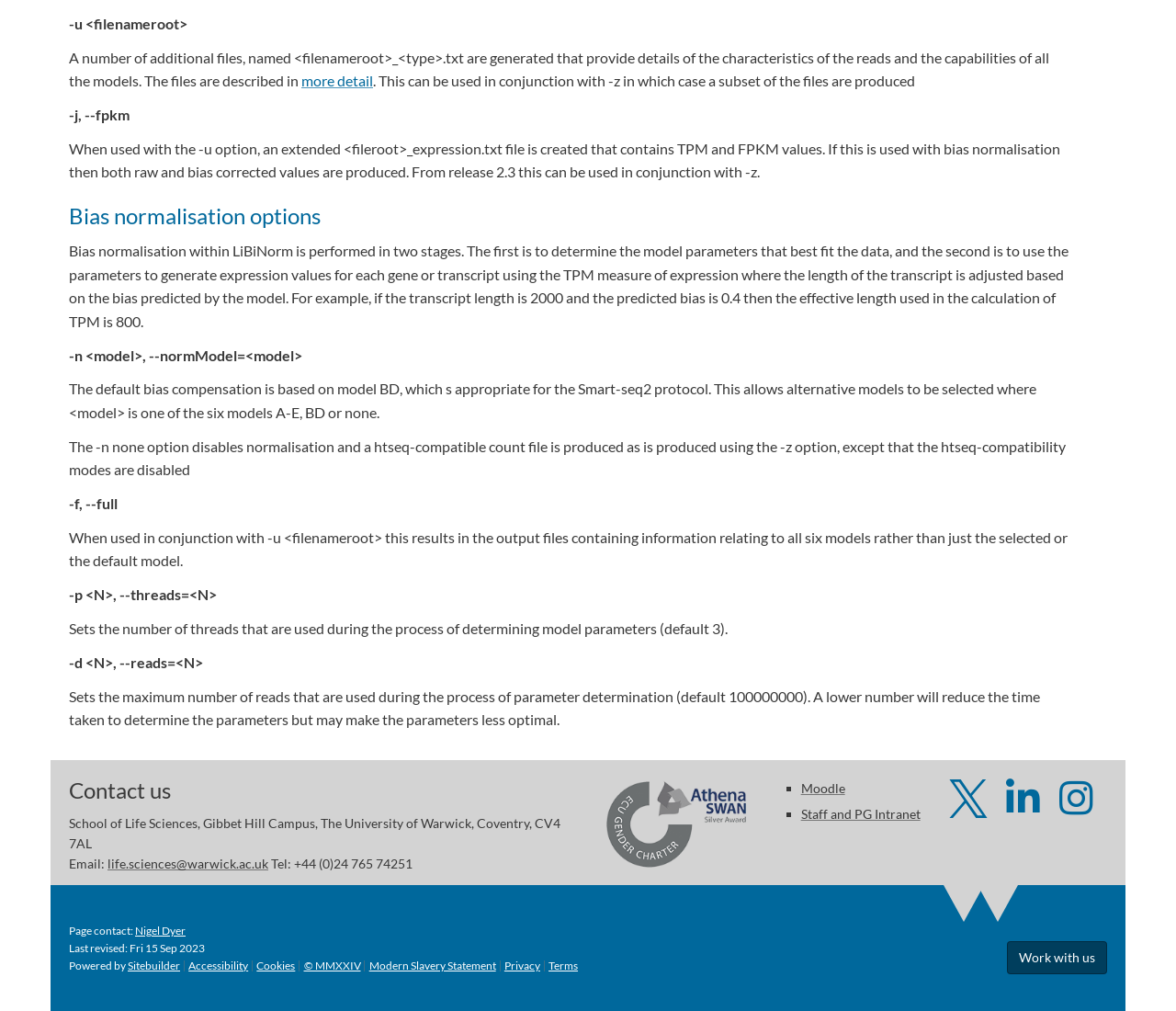Please specify the bounding box coordinates of the area that should be clicked to accomplish the following instruction: "Visit Moodle". The coordinates should consist of four float numbers between 0 and 1, i.e., [left, top, right, bottom].

[0.681, 0.772, 0.718, 0.787]